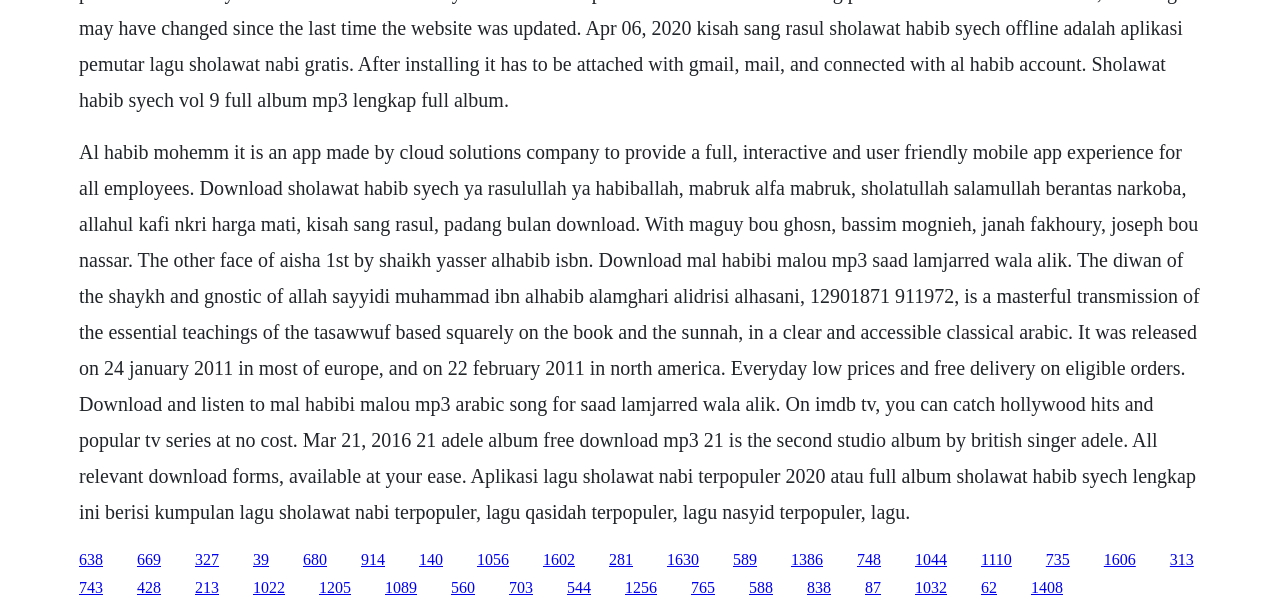Could you indicate the bounding box coordinates of the region to click in order to complete this instruction: "Click the link to download 21 adele album".

[0.107, 0.948, 0.126, 0.976]